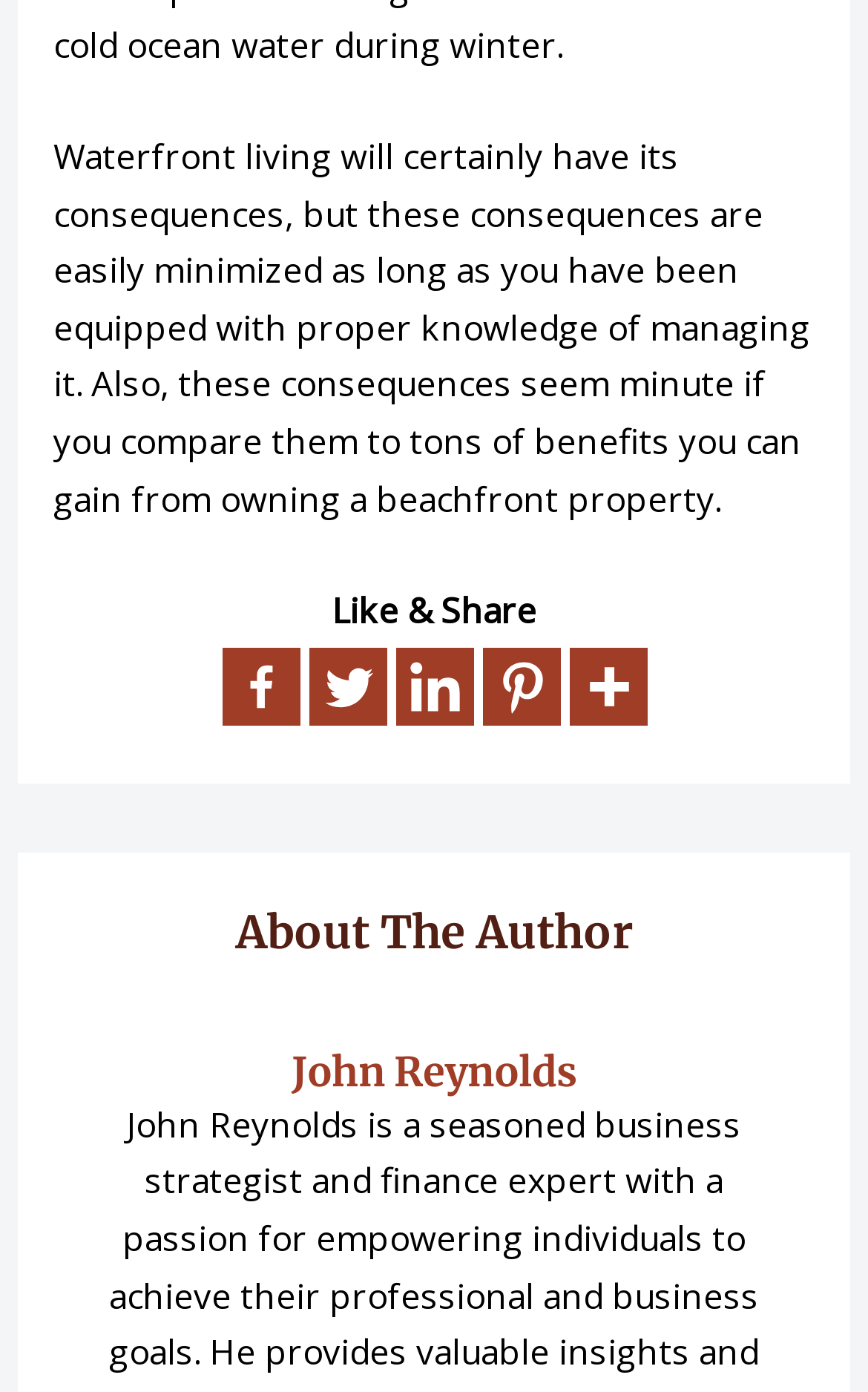Identify the bounding box of the HTML element described here: "aria-label="Facebook" title="Facebook"". Provide the coordinates as four float numbers between 0 and 1: [left, top, right, bottom].

[0.255, 0.465, 0.345, 0.521]